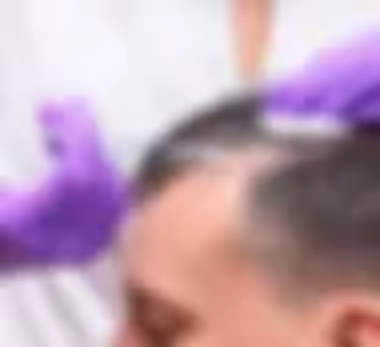Based on the image, give a detailed response to the question: What is the goal of the hair restoration approach?

The hair restoration approach, which may include additional treatments such as microneedling and red light therapy, aims to achieve a natural and effective solution for hair thinning, blending advanced medical techniques with a natural approach to beauty and health.